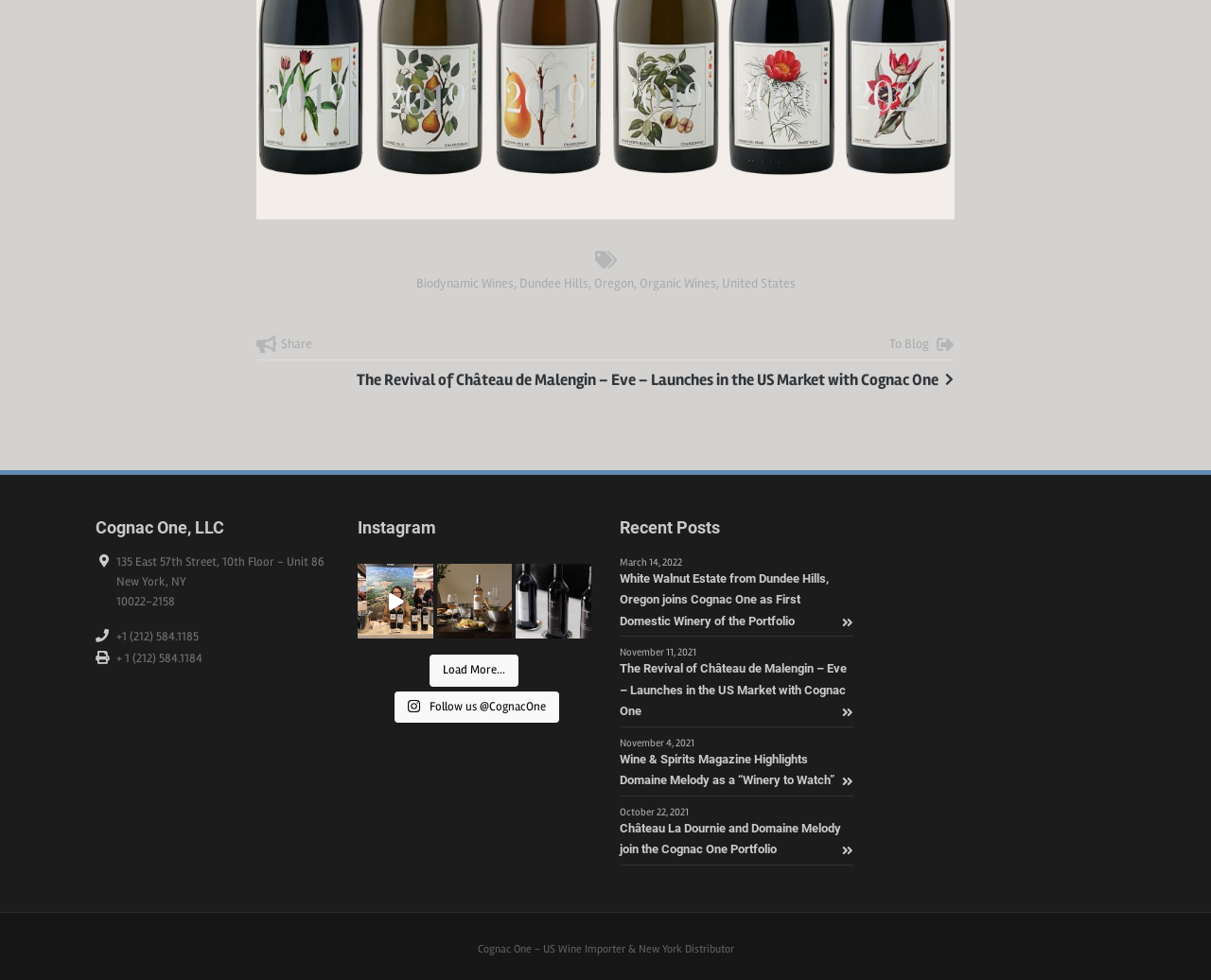Kindly respond to the following question with a single word or a brief phrase: 
What is the address of the company?

135 East 57th Street, 10th Floor - Unit 86, New York, NY 10022-2158